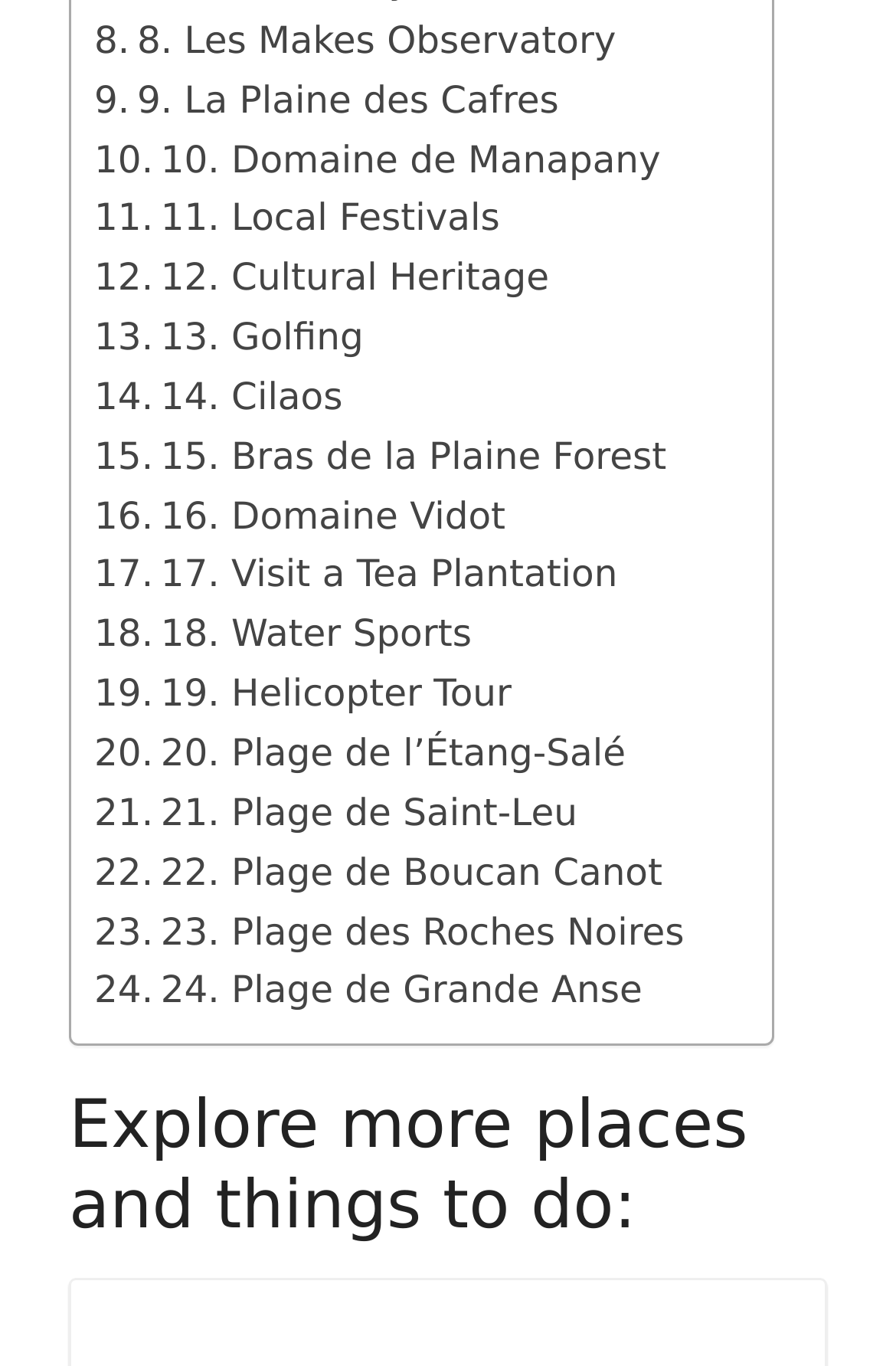Could you find the bounding box coordinates of the clickable area to complete this instruction: "Explore Les Makes Observatory"?

[0.105, 0.008, 0.688, 0.052]